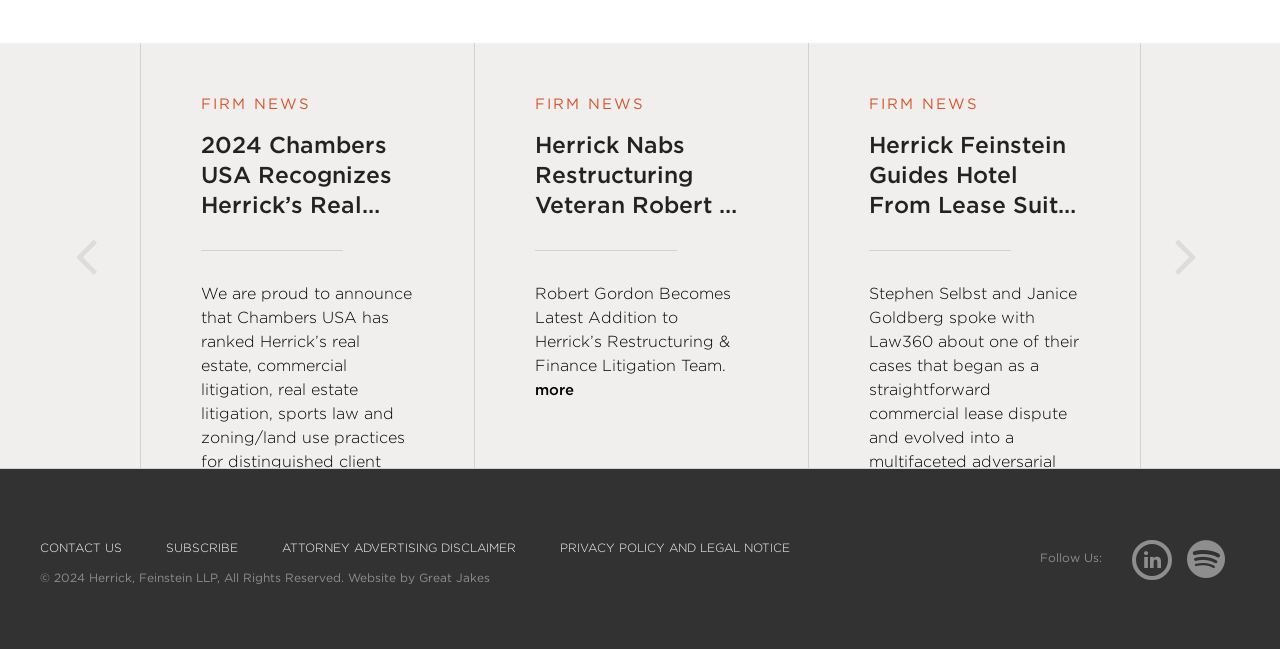Give a one-word or short phrase answer to this question: 
What is the purpose of the 'CONTACT US' link?

To contact Herrick